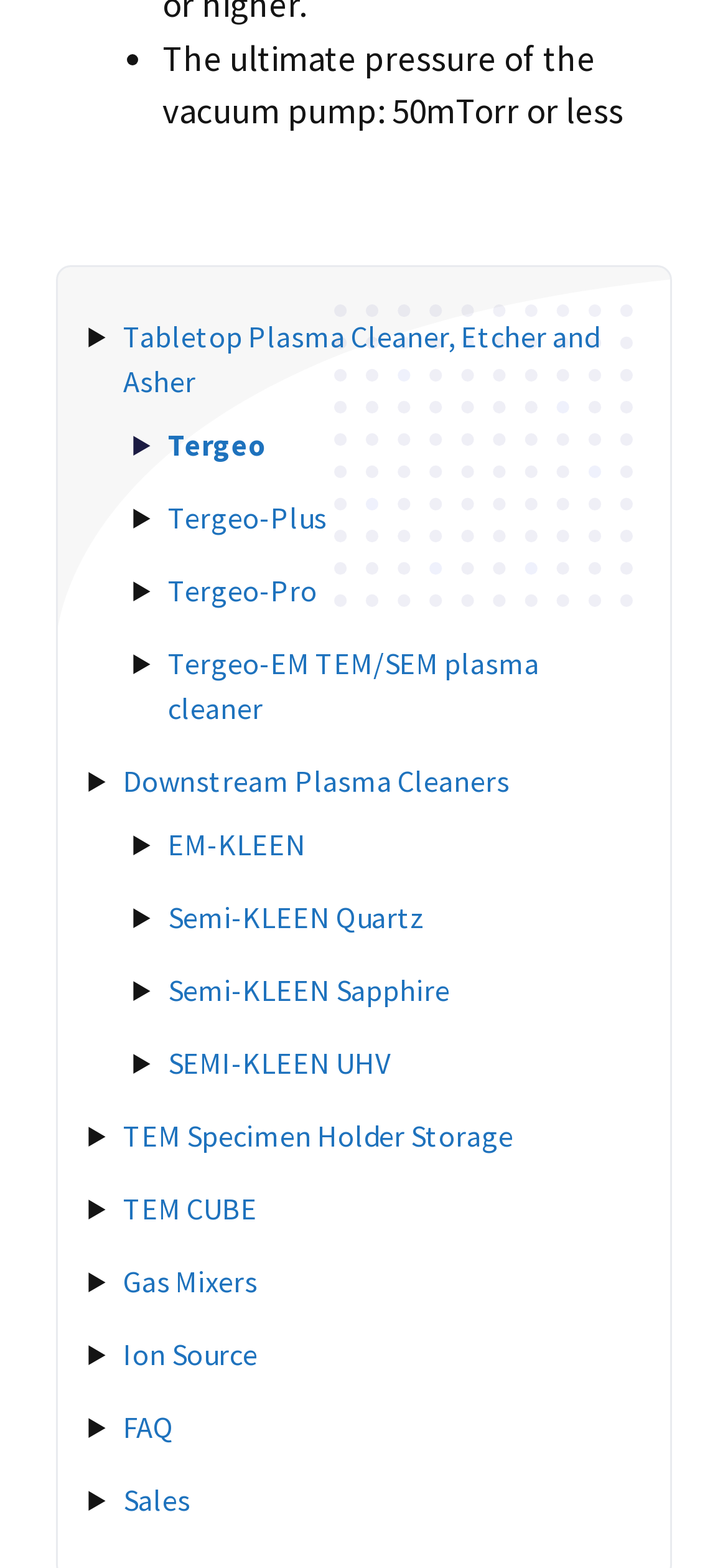Look at the image and write a detailed answer to the question: 
How many categories of products are listed?

By analyzing the webpage, I identified four categories of products: Tabletop Plasma Cleaner, Etcher and Asher; Downstream Plasma Cleaners; TEM Specimen Holder Storage and others; and Gas Mixers, Ion Source, and FAQ.